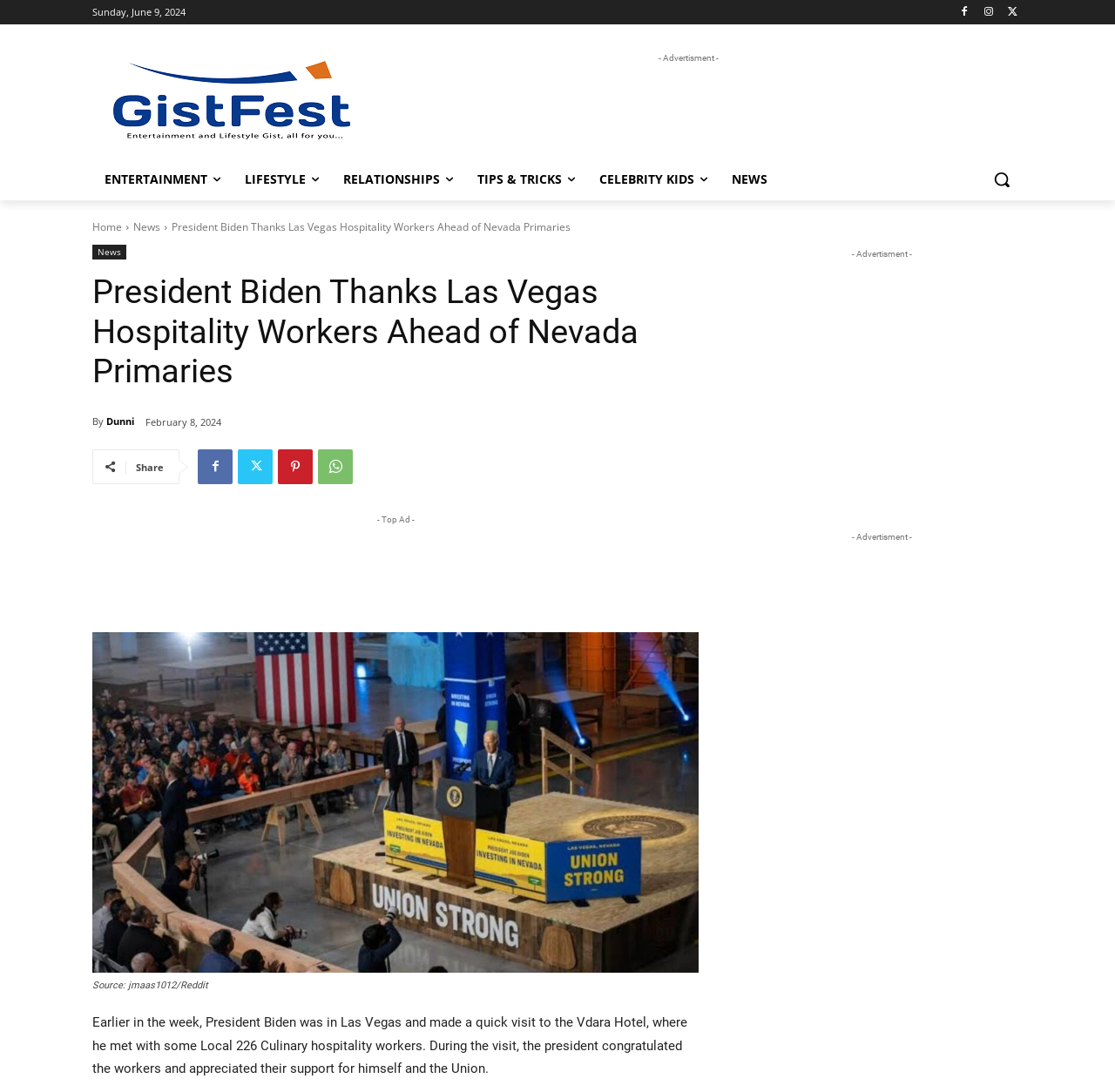What is the name of the author of the article?
Using the information from the image, give a concise answer in one word or a short phrase.

Dunni